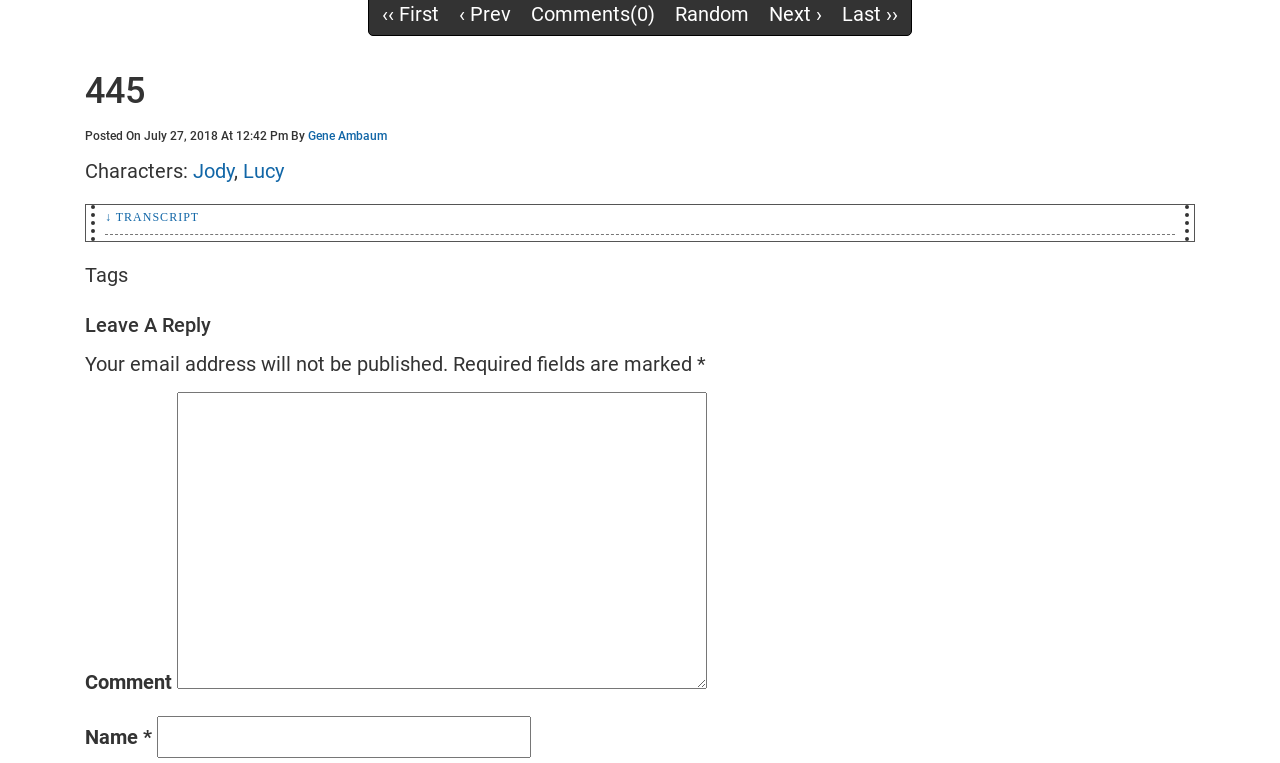Pinpoint the bounding box coordinates of the element you need to click to execute the following instruction: "Click on the 'Comments(0)' link". The bounding box should be represented by four float numbers between 0 and 1, in the format [left, top, right, bottom].

[0.415, 0.002, 0.512, 0.034]